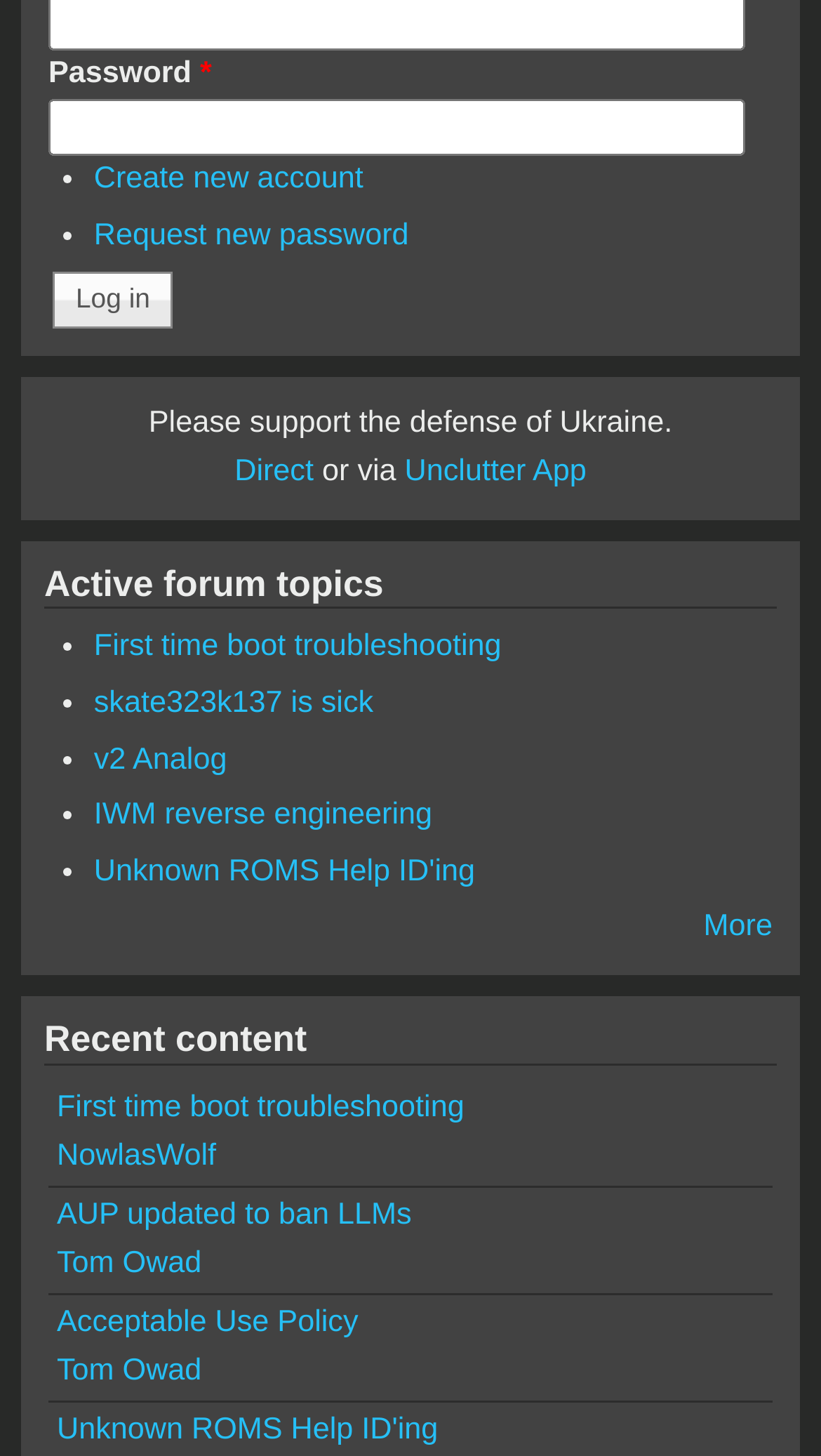Given the description of a UI element: "AUP updated to ban LLMs", identify the bounding box coordinates of the matching element in the webpage screenshot.

[0.069, 0.823, 0.501, 0.846]